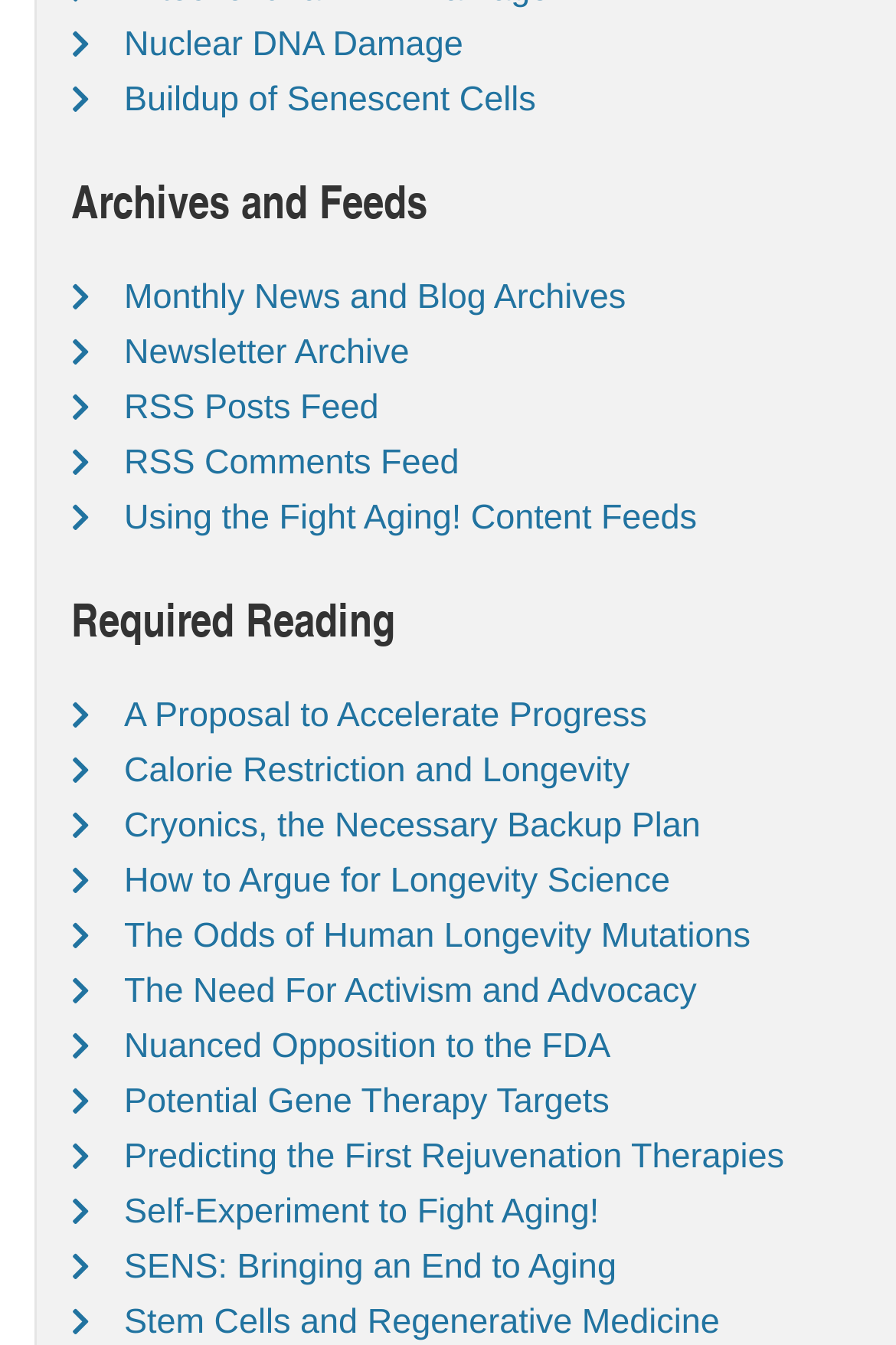Locate the bounding box of the user interface element based on this description: "Calorie Restriction and Longevity".

[0.138, 0.558, 0.703, 0.587]